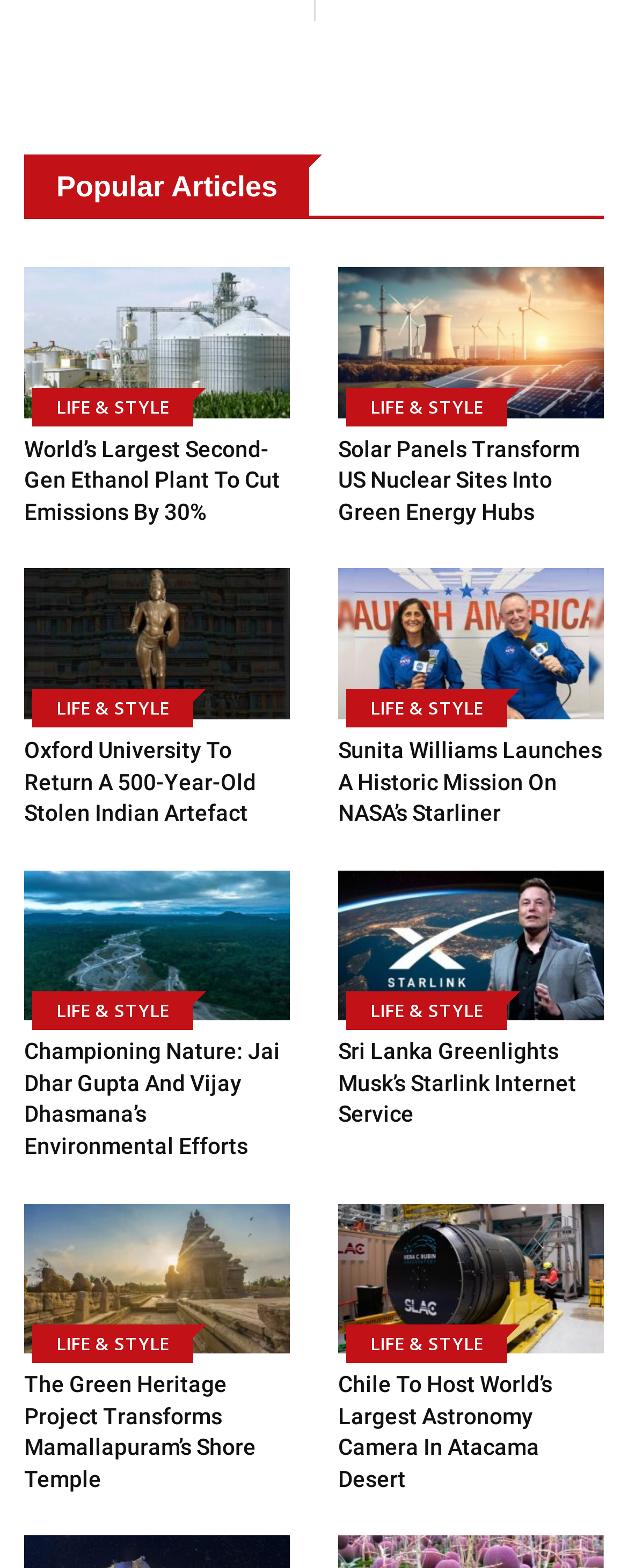Refer to the image and offer a detailed explanation in response to the question: What is the topic of the article with the image of a plant?

The topic of the article with the image of a plant is 'Ethanol Plant' because the image is accompanied by the text 'World’s Largest Second-Gen Ethanol Plant To Cut Emissions By 30%', which suggests that the article is about an ethanol plant.